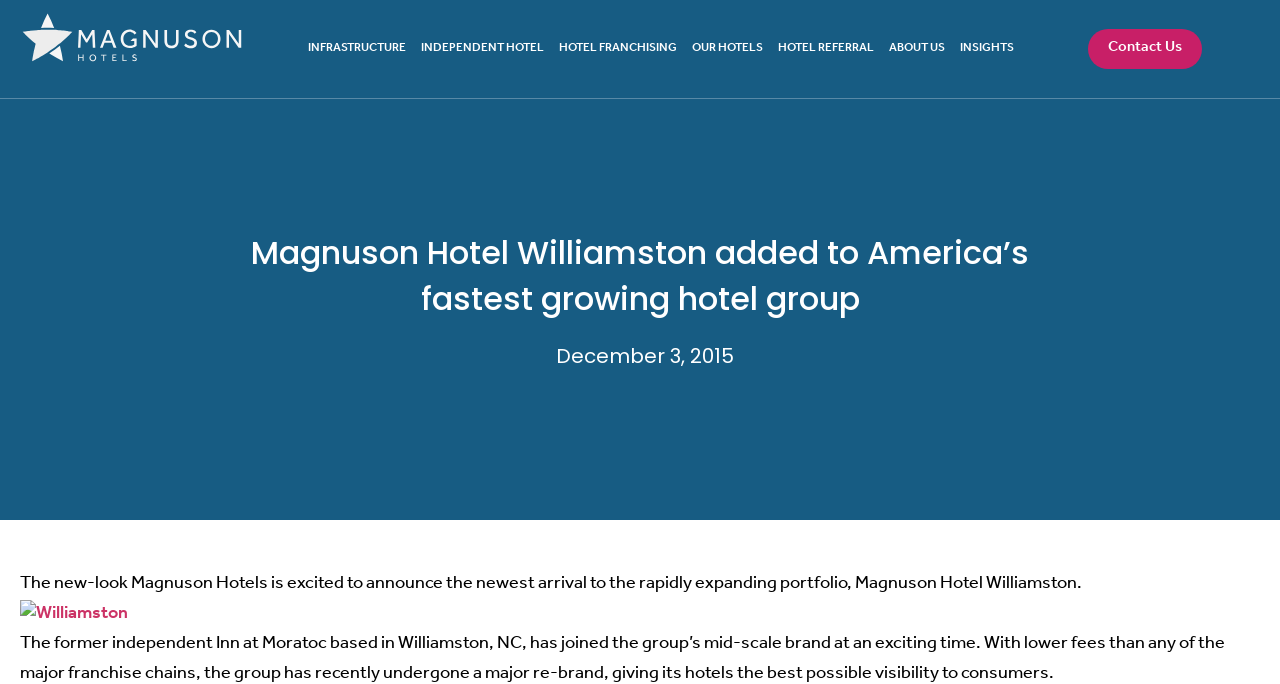Bounding box coordinates must be specified in the format (top-left x, top-left y, bottom-right x, bottom-right y). All values should be floating point numbers between 0 and 1. What are the bounding box coordinates of the UI element described as: alt="Magnuson Worldwide Logo"

[0.016, 0.015, 0.19, 0.114]